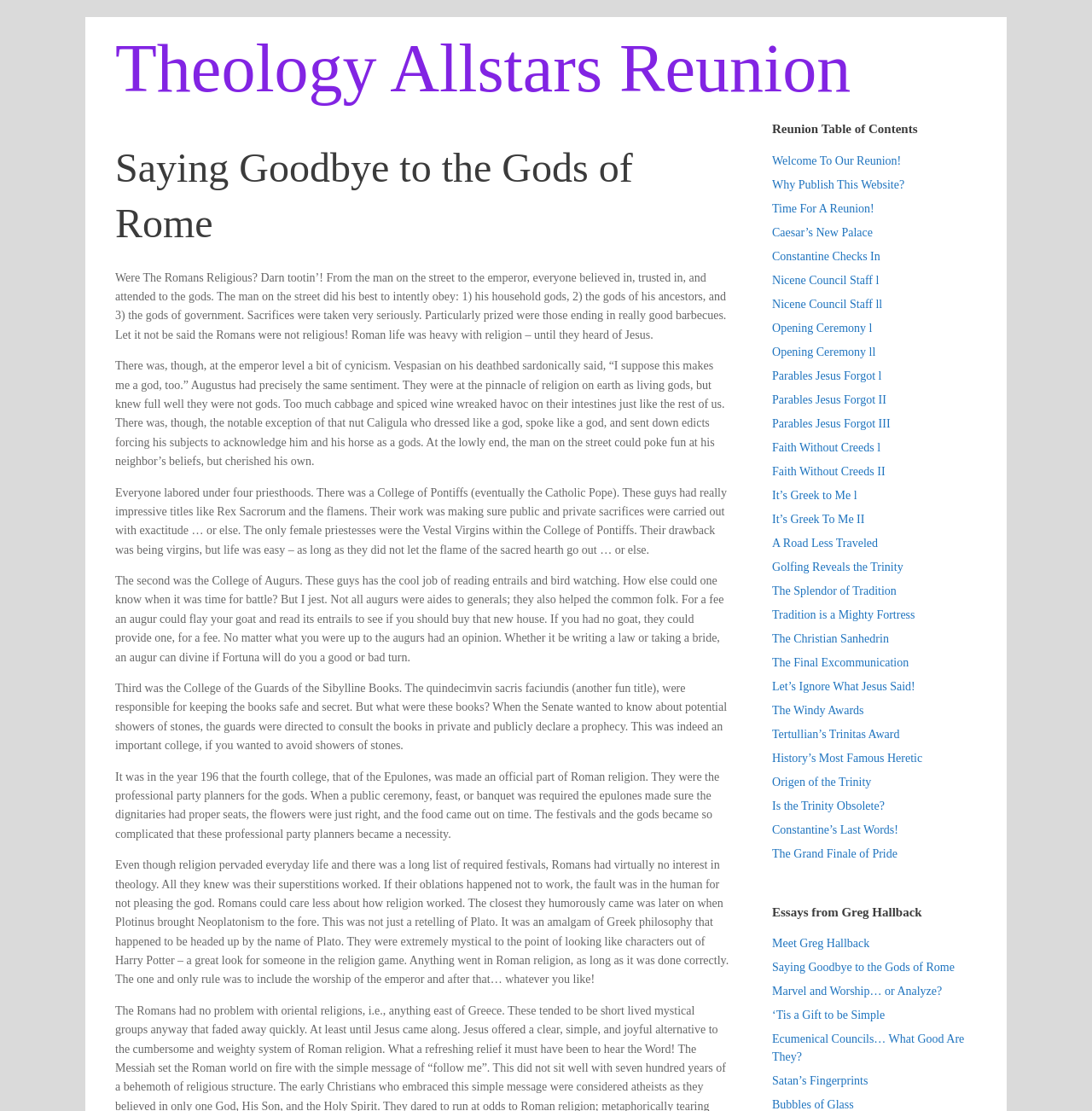Use a single word or phrase to answer this question: 
How many colleges of priesthood were there in Roman religion?

Four